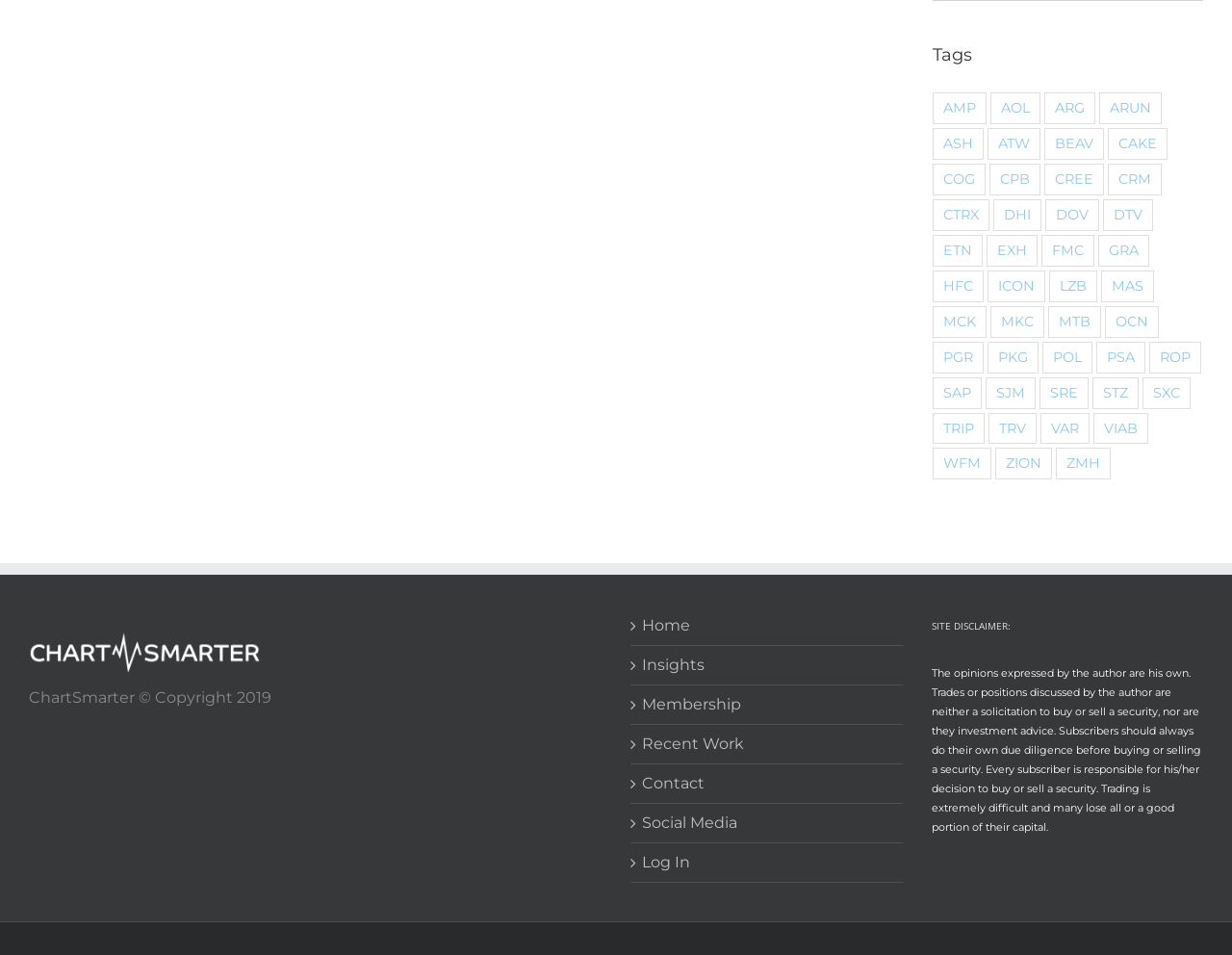Please indicate the bounding box coordinates for the clickable area to complete the following task: "Click on the 'AMP' link". The coordinates should be specified as four float numbers between 0 and 1, i.e., [left, top, right, bottom].

[0.757, 0.097, 0.801, 0.13]